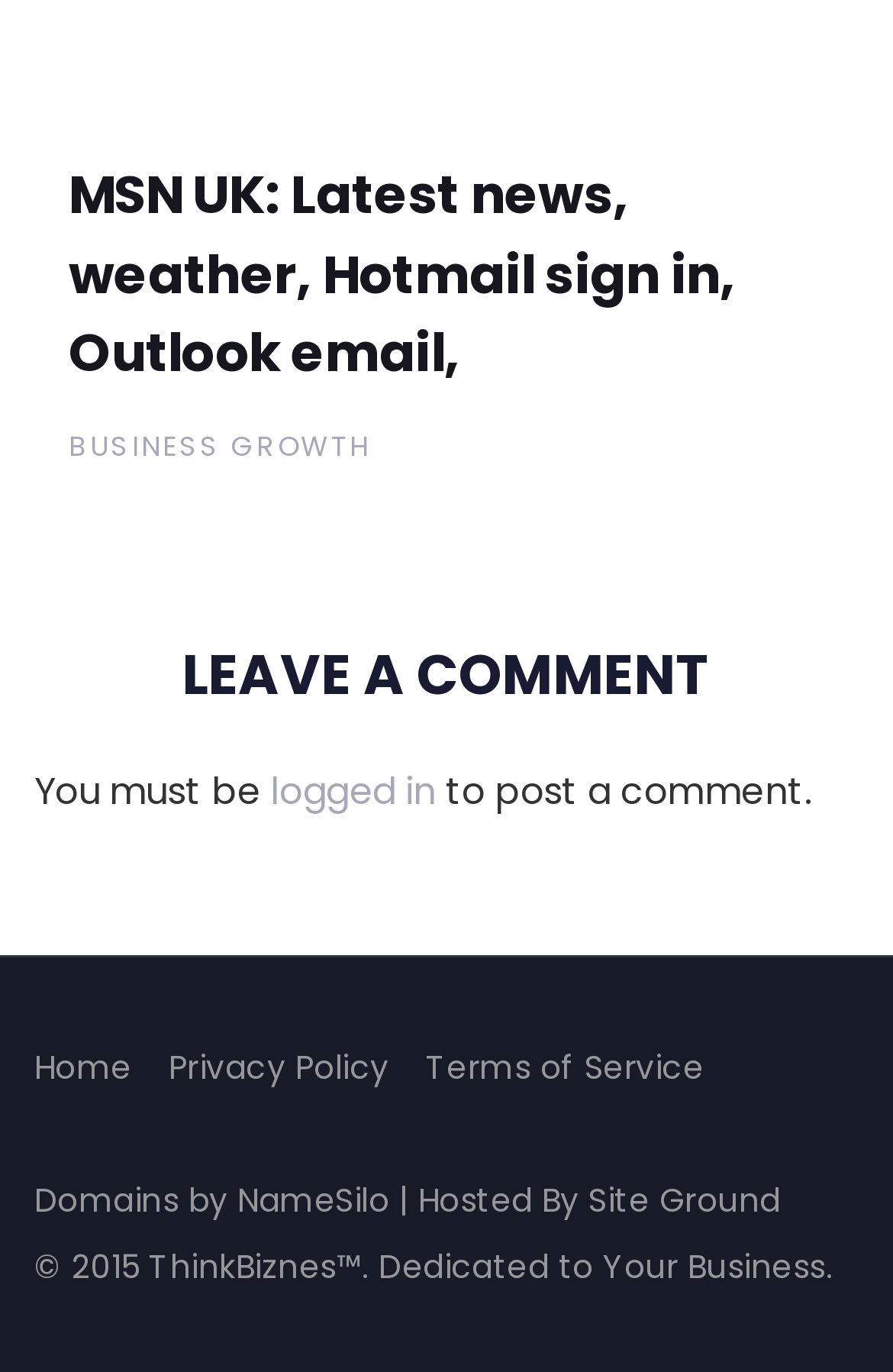Can you determine the bounding box coordinates of the area that needs to be clicked to fulfill the following instruction: "Leave a comment"?

[0.038, 0.459, 0.962, 0.526]